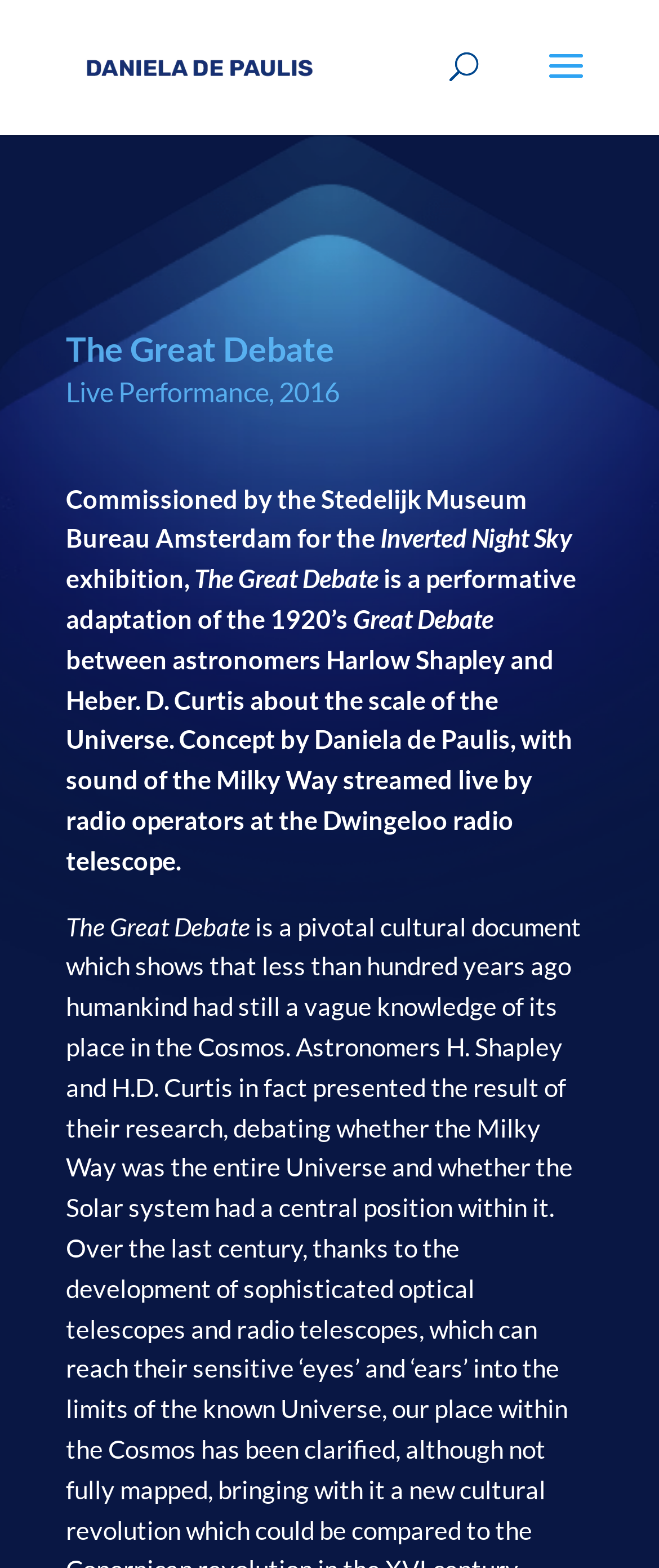Using the element description: "alt="Daniela De Paulis"", determine the bounding box coordinates for the specified UI element. The coordinates should be four float numbers between 0 and 1, [left, top, right, bottom].

[0.108, 0.032, 0.508, 0.05]